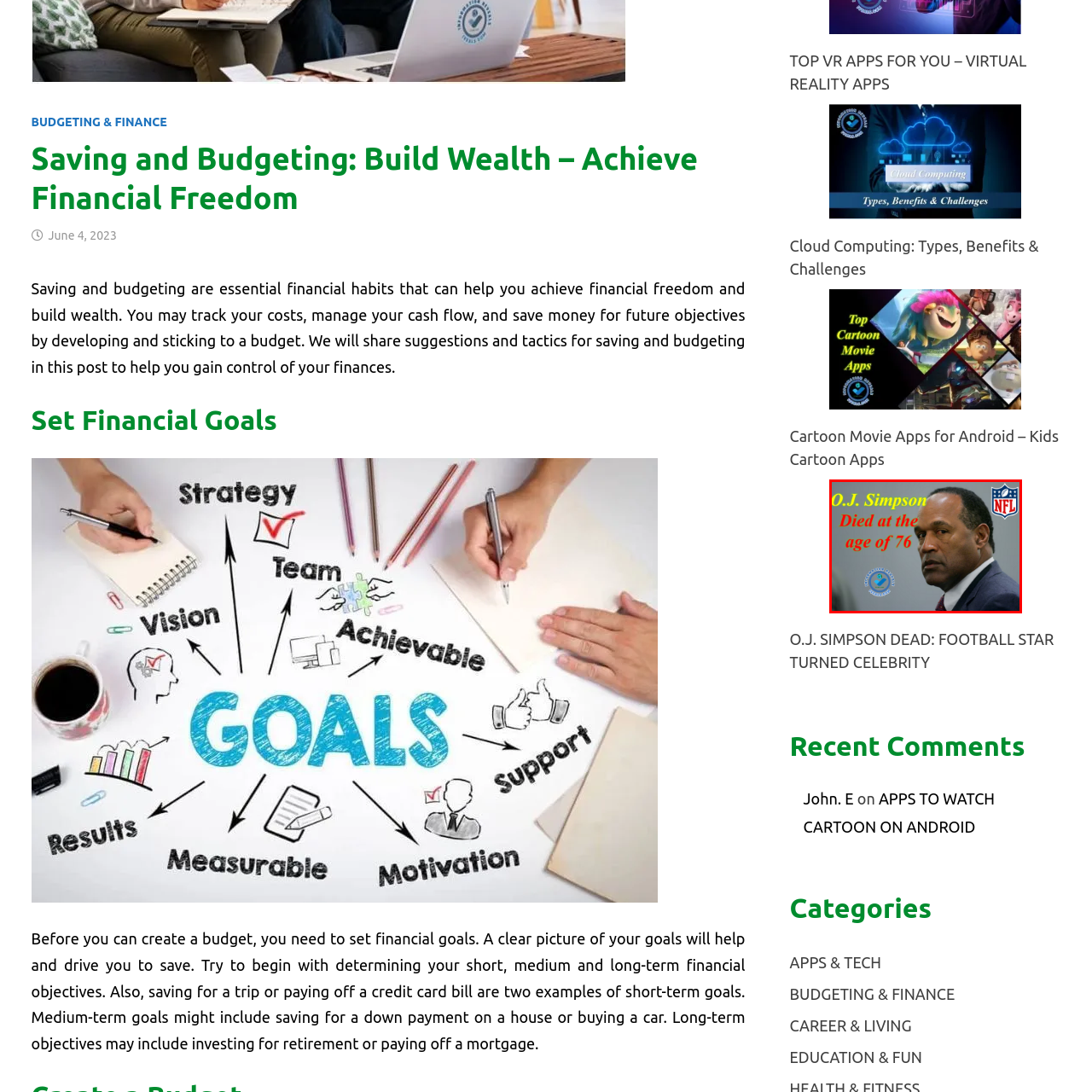Direct your attention to the section outlined in red and answer the following question with a single word or brief phrase: 
What is the significance of the NFL logo in the background?

Signifies his connection to professional football